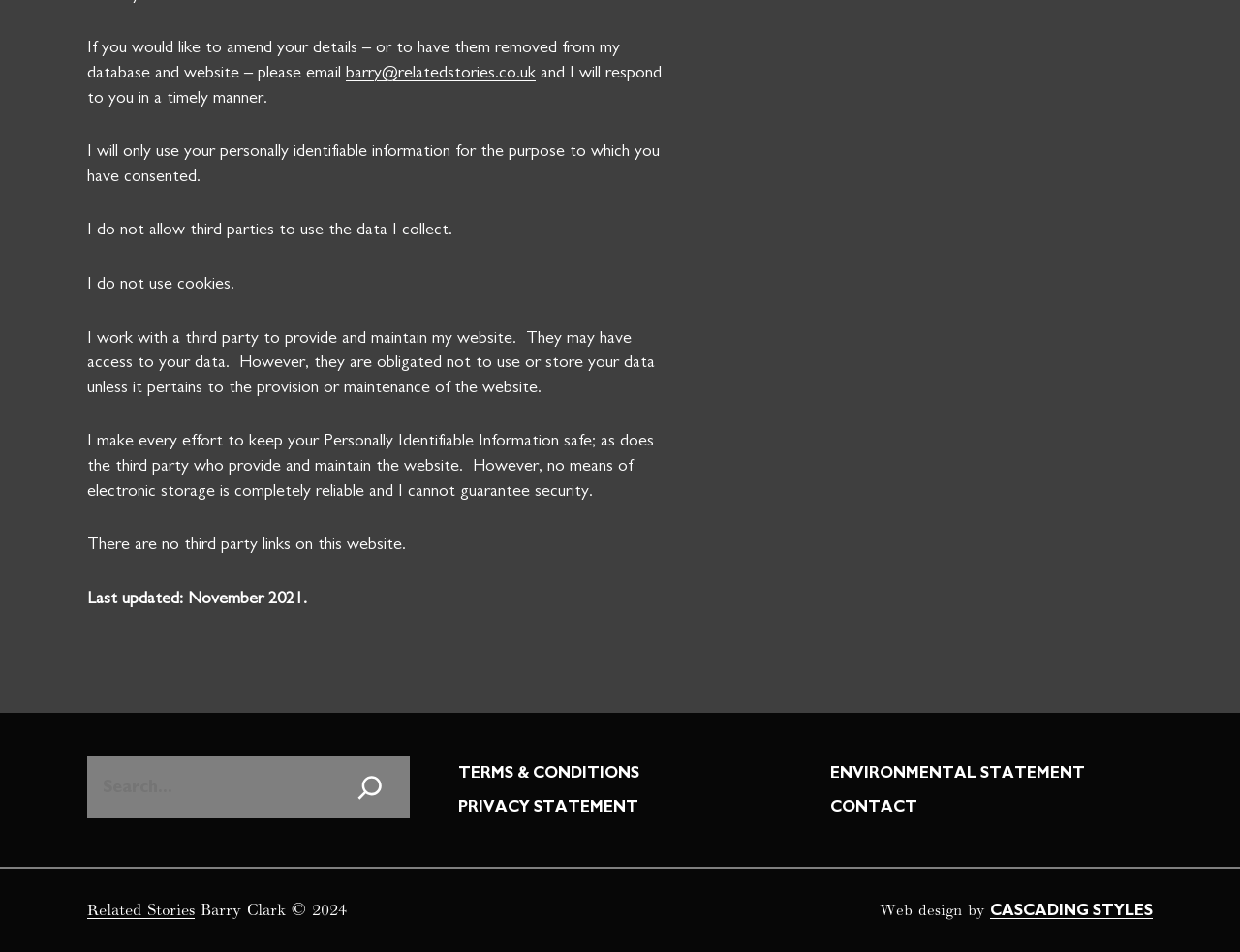Using the provided description: "Terms & Conditions", find the bounding box coordinates of the corresponding UI element. The output should be four float numbers between 0 and 1, in the format [left, top, right, bottom].

[0.37, 0.804, 0.516, 0.82]